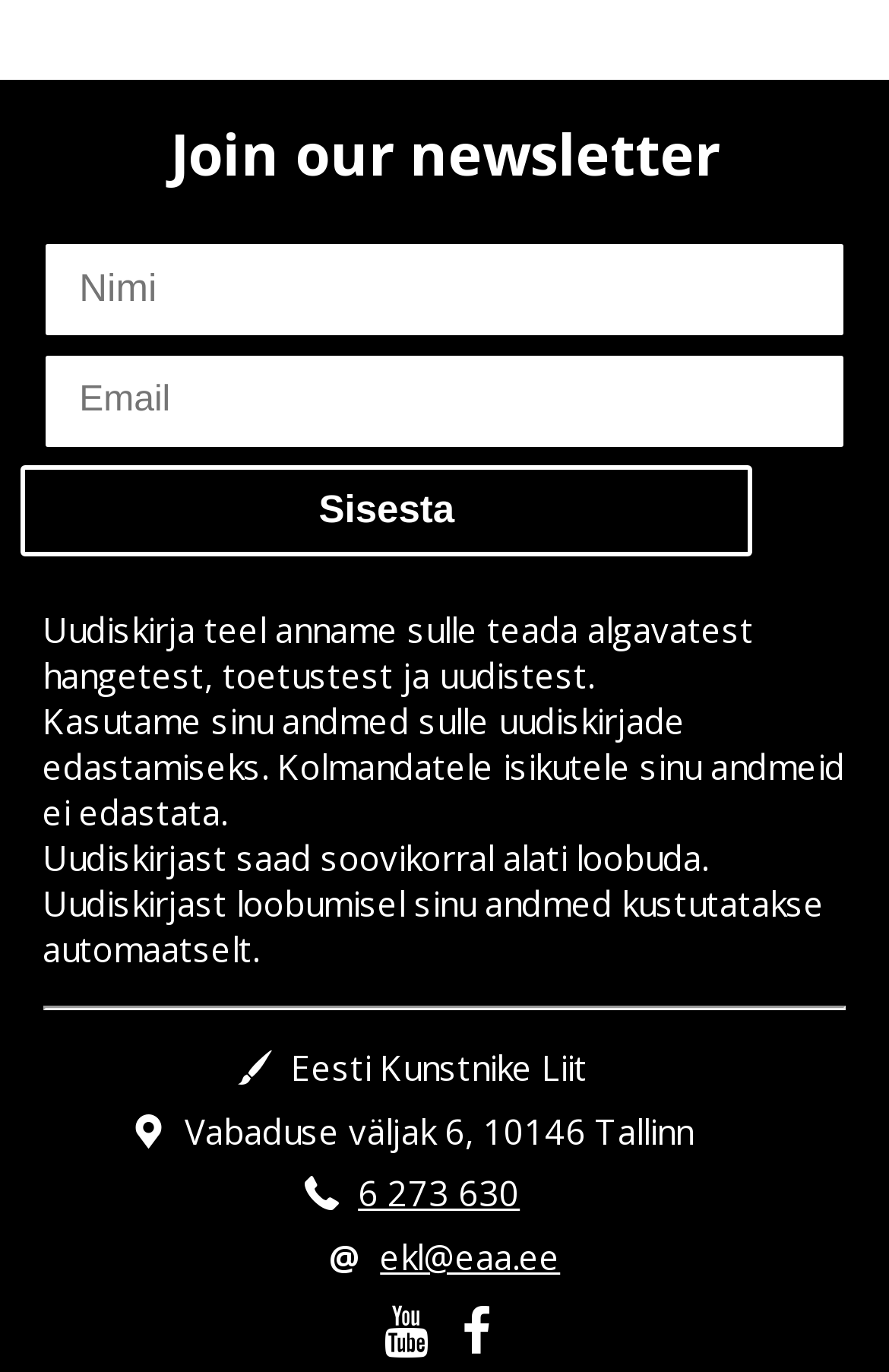What is the address of Eesti Kunstnike Liit?
Refer to the image and respond with a one-word or short-phrase answer.

Vabaduse väljak 6, 10146 Tallinn